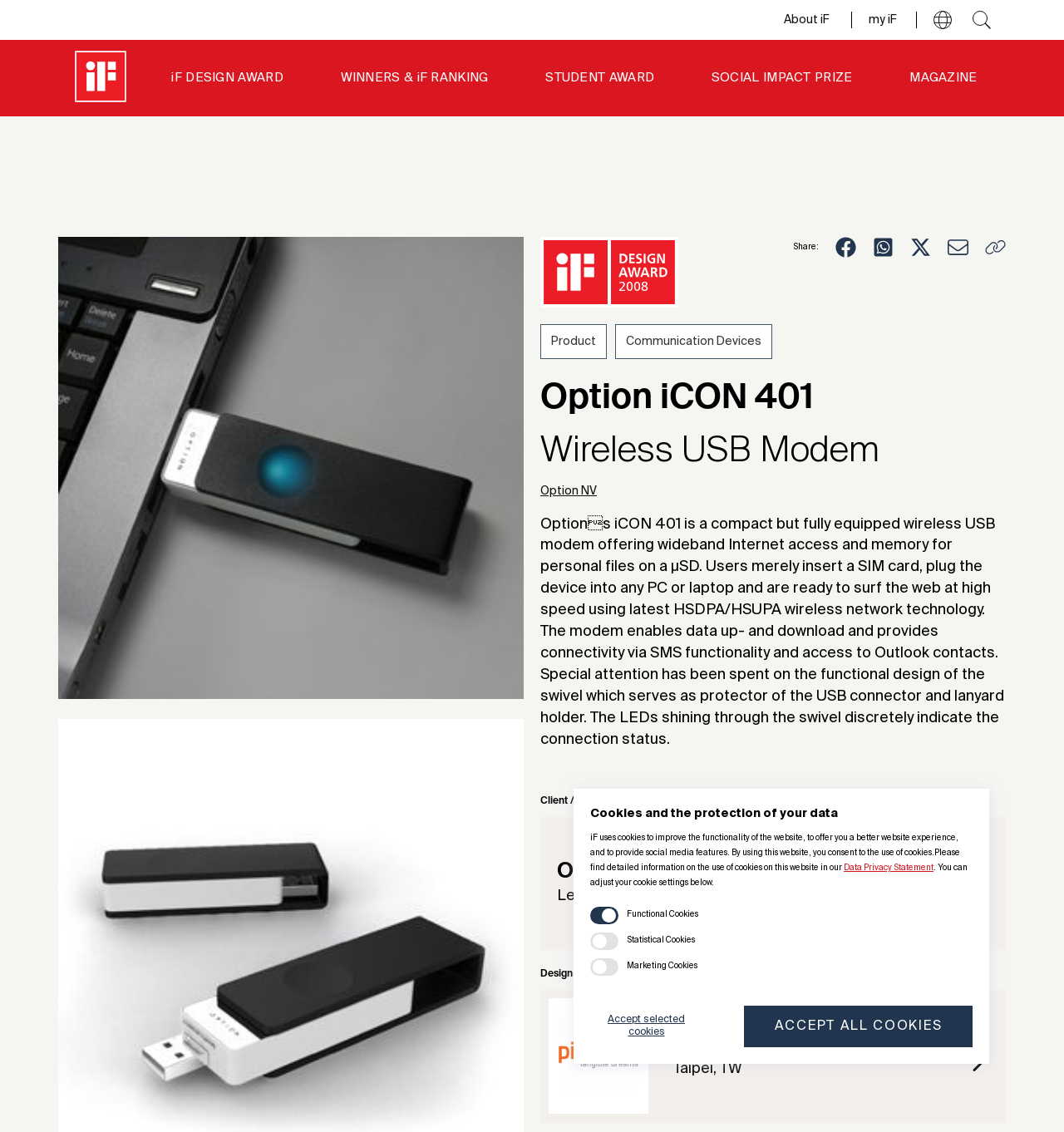Articulate a complete and detailed caption of the webpage elements.

This webpage is about the iF Design Award winner, Option iCON 401, a compact wireless USB modem. At the top of the page, there are three navigation links: "About iF", "my iF", and a search button with a magnifying glass icon. Below these links, there are five buttons with social media icons.

On the left side of the page, there is a vertical menu with five links: "iF DESIGN AWARD", "WINNERS & iF RANKING", "STUDENT AWARD", "SOCIAL IMPACT PRIZE", and "MAGAZINE". Below this menu, there is an image of the Option iCON 401 modem.

To the right of the image, there is a section with the title "Option iCON 401" and a subheading "Wireless USB Modem". Below this title, there is a detailed description of the product, explaining its features and design. The description is accompanied by a small image of the modem's swivel design.

Further down the page, there is a section with information about the client and manufacturer, Option NV, and the design company, Pilotfish Inc. This section includes a link to Pilotfish Inc.'s website and a small image of their logo.

At the very top of the page, there is a cookie notification section with a brief description of how the website uses cookies and a link to the Data Privacy Statement. There are also two buttons to accept or adjust cookie settings.